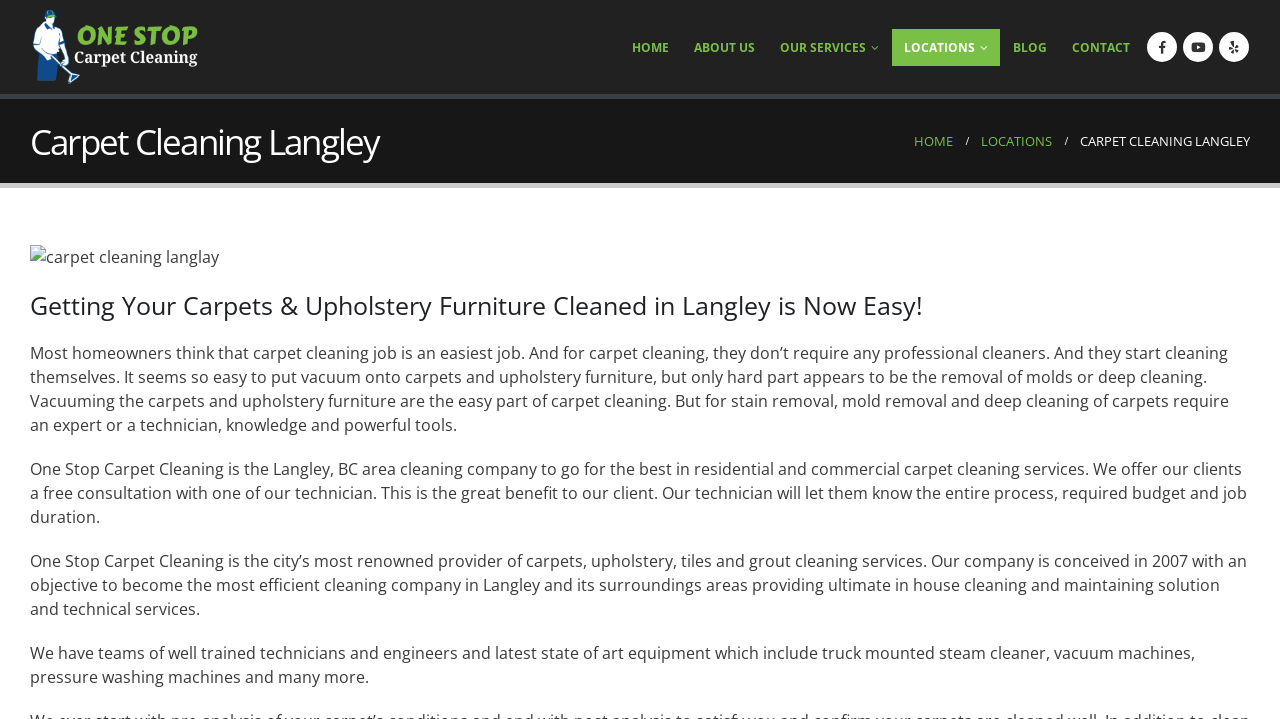Given the content of the image, can you provide a detailed answer to the question?
Where is the company located?

The location is mentioned in the text 'One Stop Carpet Cleaning is the Langley, BC area cleaning company to go for the best in residential and commercial carpet cleaning services.'